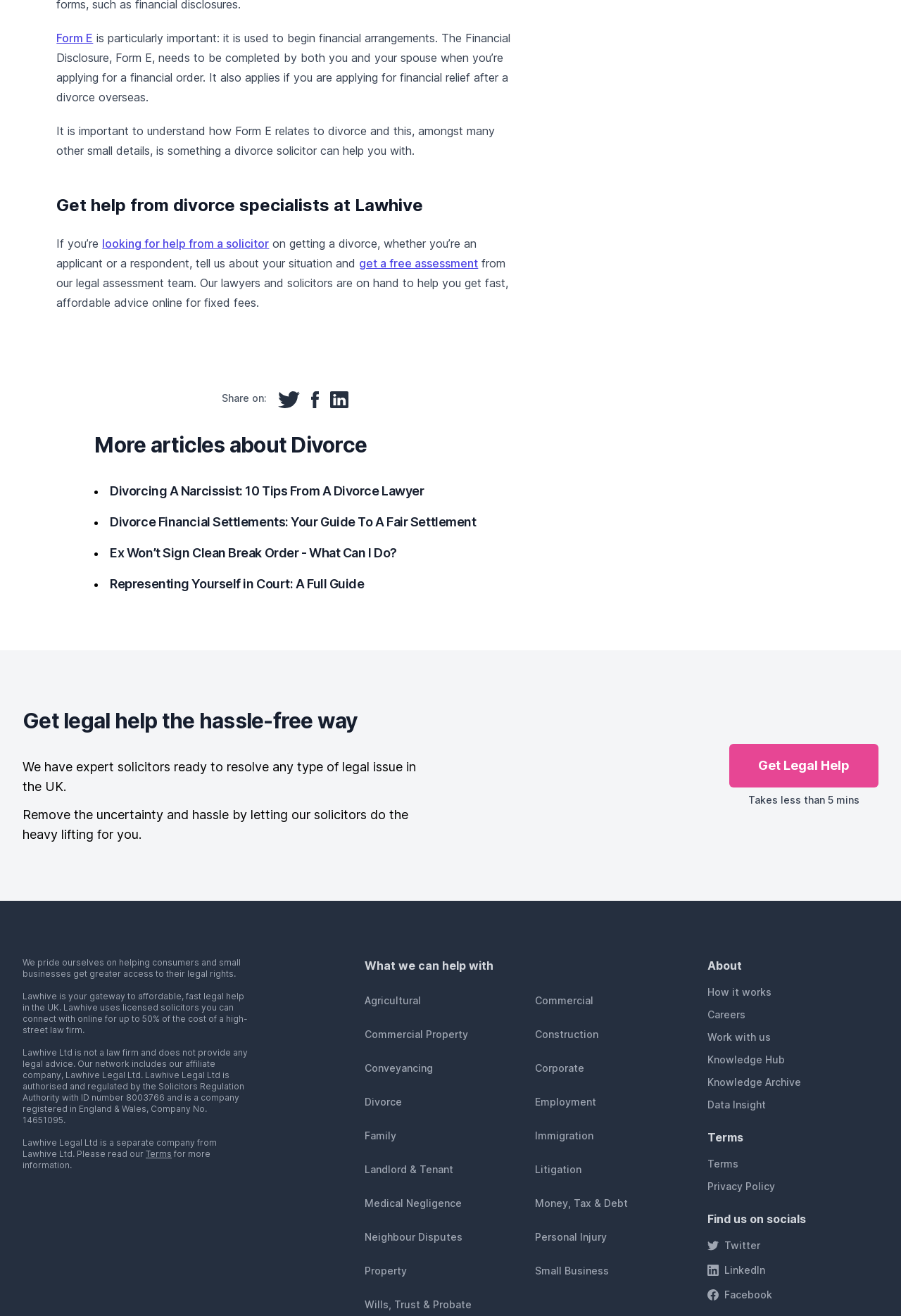From the webpage screenshot, predict the bounding box coordinates (top-left x, top-left y, bottom-right x, bottom-right y) for the UI element described here: Privacy Policy

None